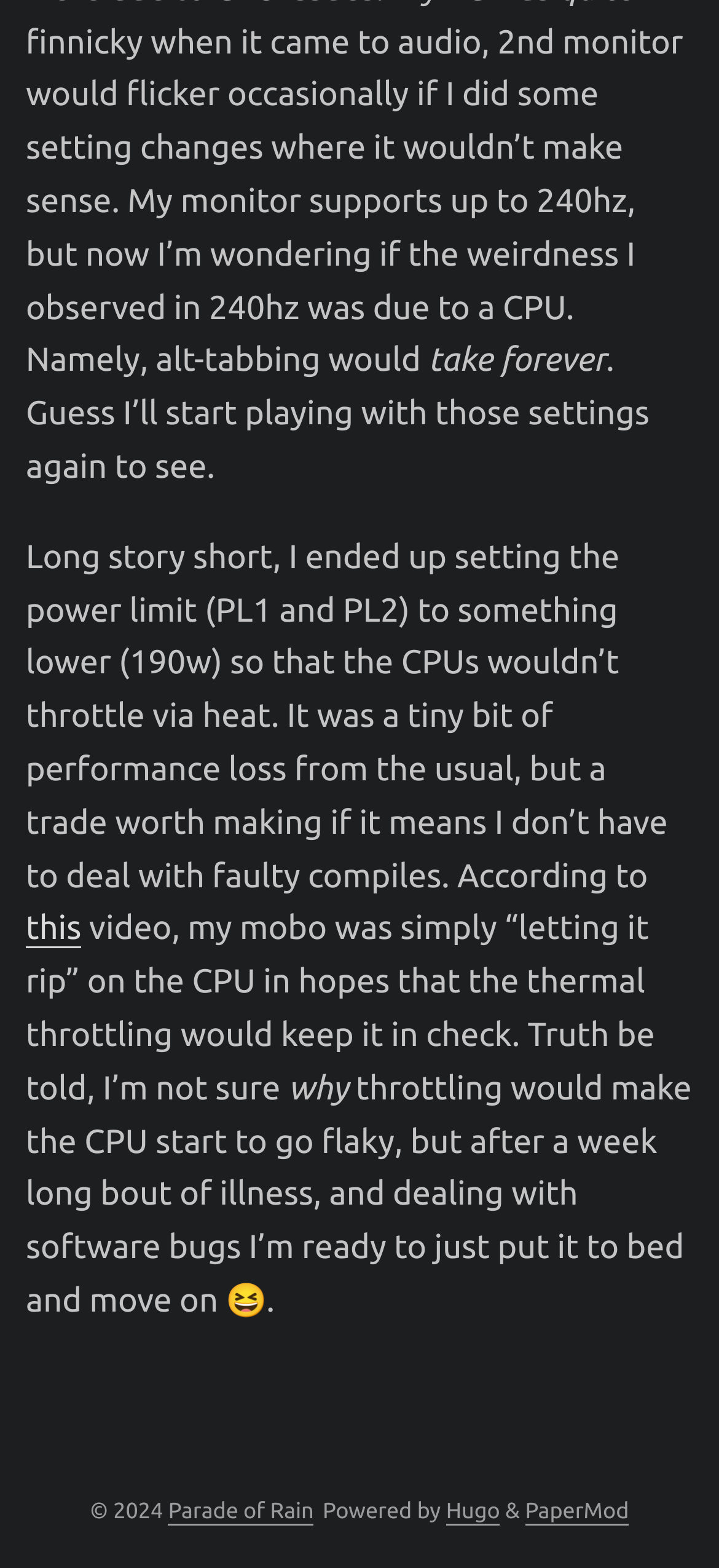Please locate the UI element described by "Hugo" and provide its bounding box coordinates.

[0.62, 0.956, 0.696, 0.973]